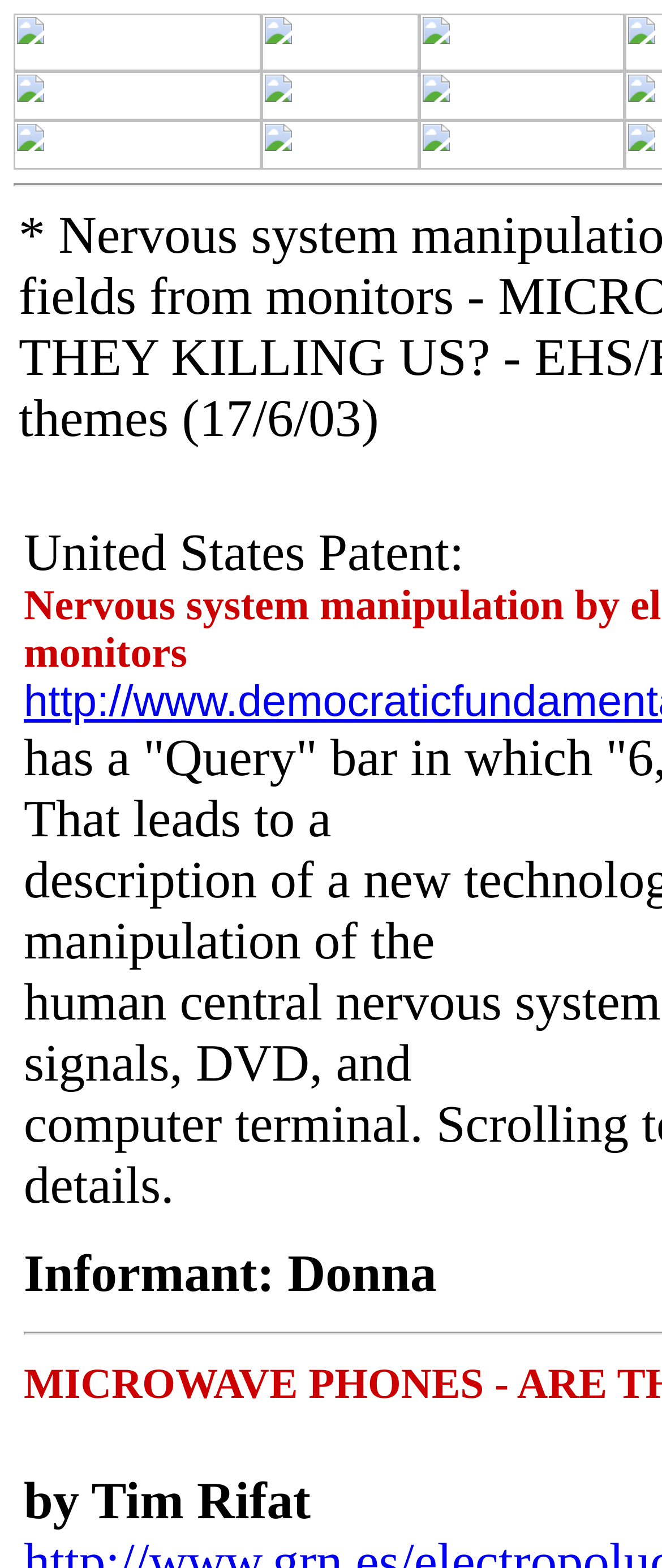What is the author of the article?
Provide a detailed and well-explained answer to the question.

The author of the article is mentioned at the bottom of the webpage, where it says 'by Tim Rifat'.